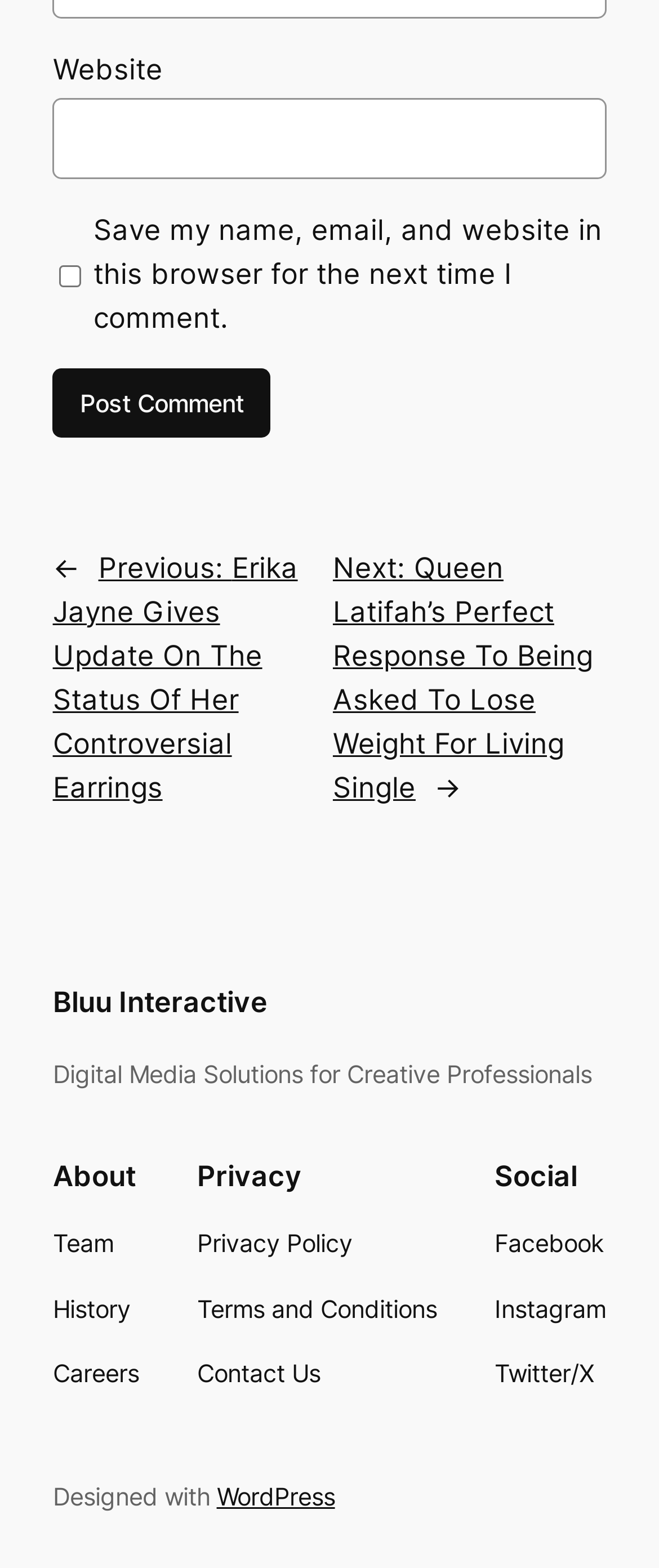What is the platform used to design the website?
Based on the image, give a one-word or short phrase answer.

WordPress